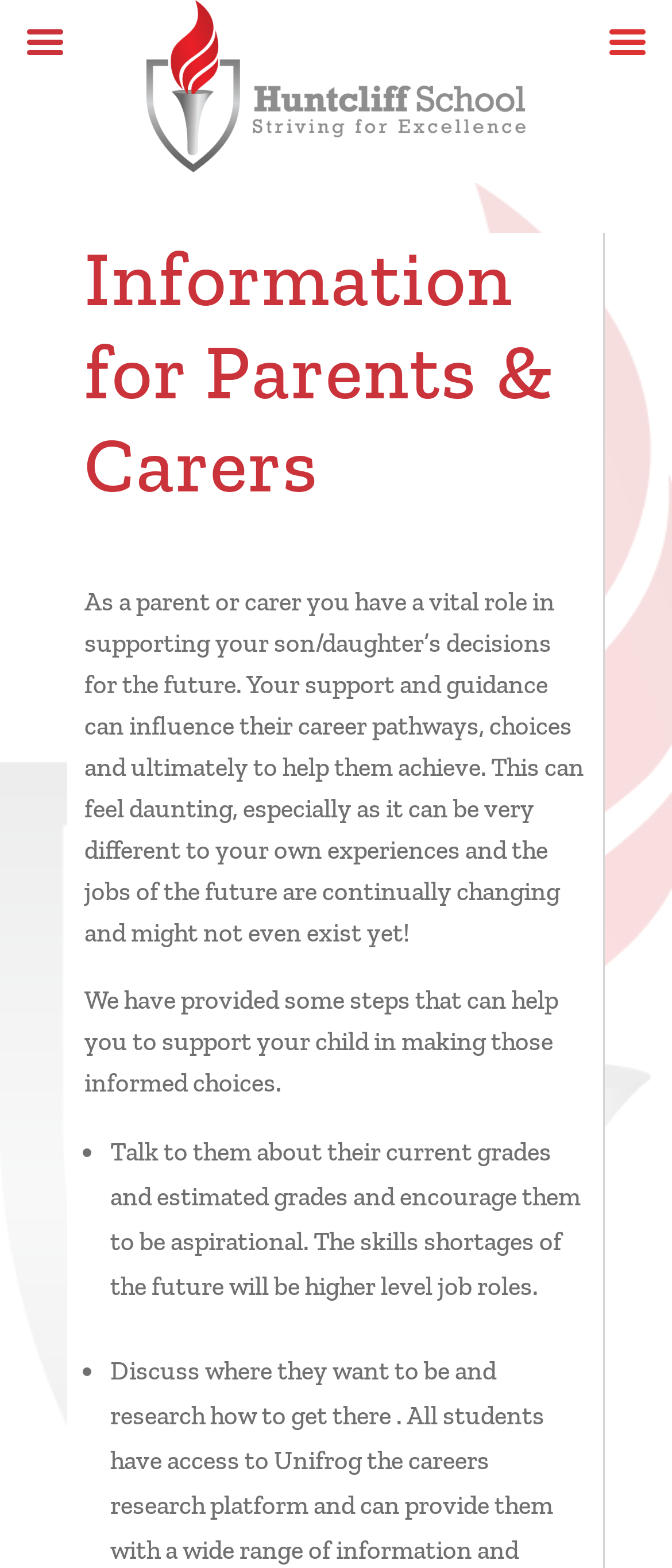What kind of job roles will be in demand in the future?
Refer to the screenshot and deliver a thorough answer to the question presented.

According to the webpage, the skills shortages of the future will be higher level job roles, which is why parents and carers should encourage their child to be aspirational.